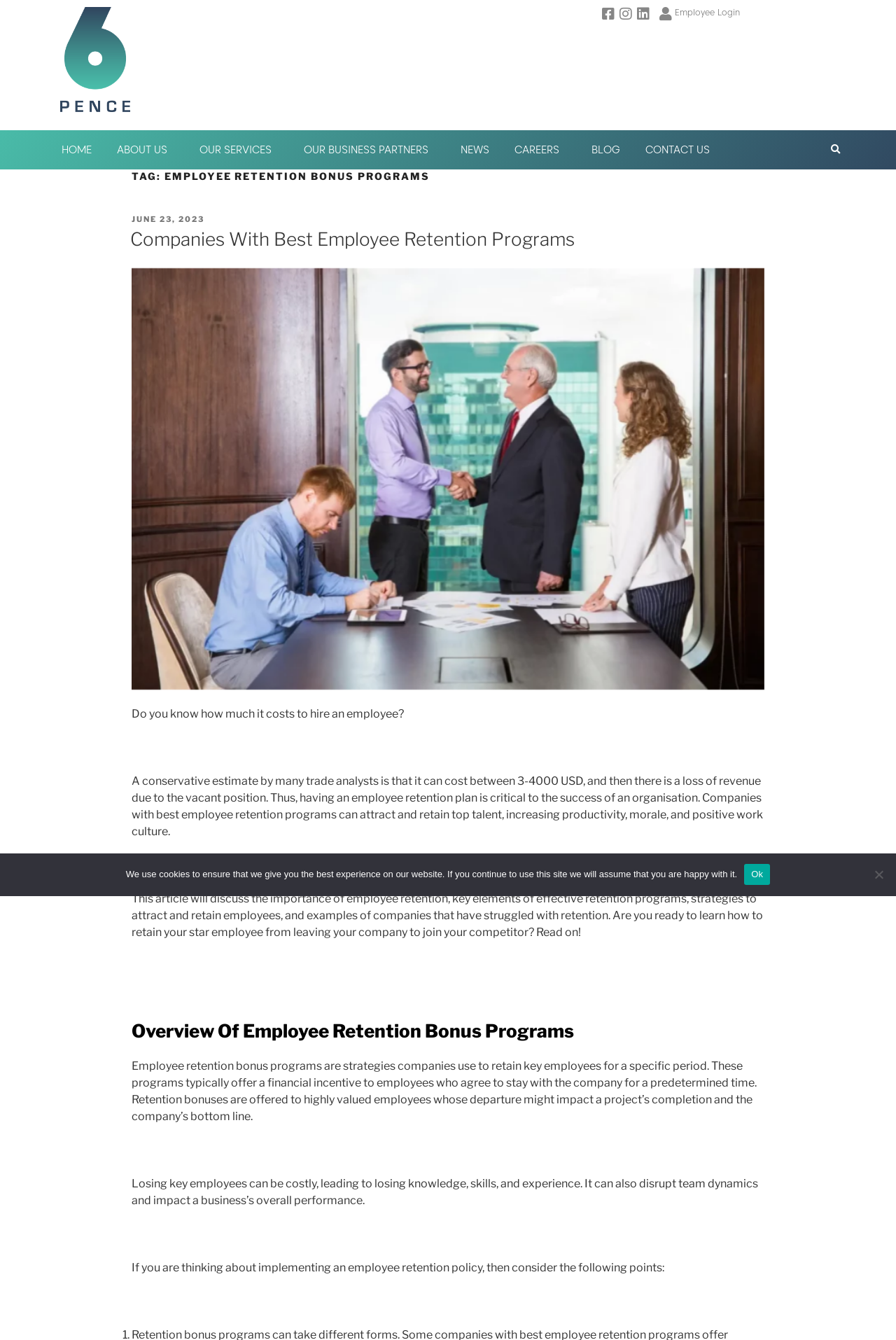Summarize the webpage in an elaborate manner.

This webpage is about employee retention bonus programs, with a focus on the importance of retaining top talent and strategies for attracting and retaining employees. 

At the top left of the page, there is a logo of "6 Pence" with a link to the homepage. To the right of the logo, there are social media links to Facebook, Instagram, and LinkedIn. 

Below the logo, there is a navigation menu with links to "HOME", "ABOUT US", "OUR SERVICES", "OUR BUSINESS PARTNERS", "NEWS", "CAREERS", "BLOG", and "CONTACT US". 

On the right side of the page, there is a search bar with a "Search" button. 

The main content of the page is divided into sections. The first section has a heading "TAG: EMPLOYEE RETENTION BONUS PROGRAMS" and features an article about companies with the best employee retention programs. The article starts with a question about the cost of hiring an employee and then discusses the importance of employee retention plans. 

Below the article, there is a section with a heading "Overview Of Employee Retention Bonus Programs" that explains what employee retention bonus programs are and why they are important. 

At the bottom of the page, there is a cookie notice dialog with a message about the use of cookies on the website and options to "Ok" or decline.